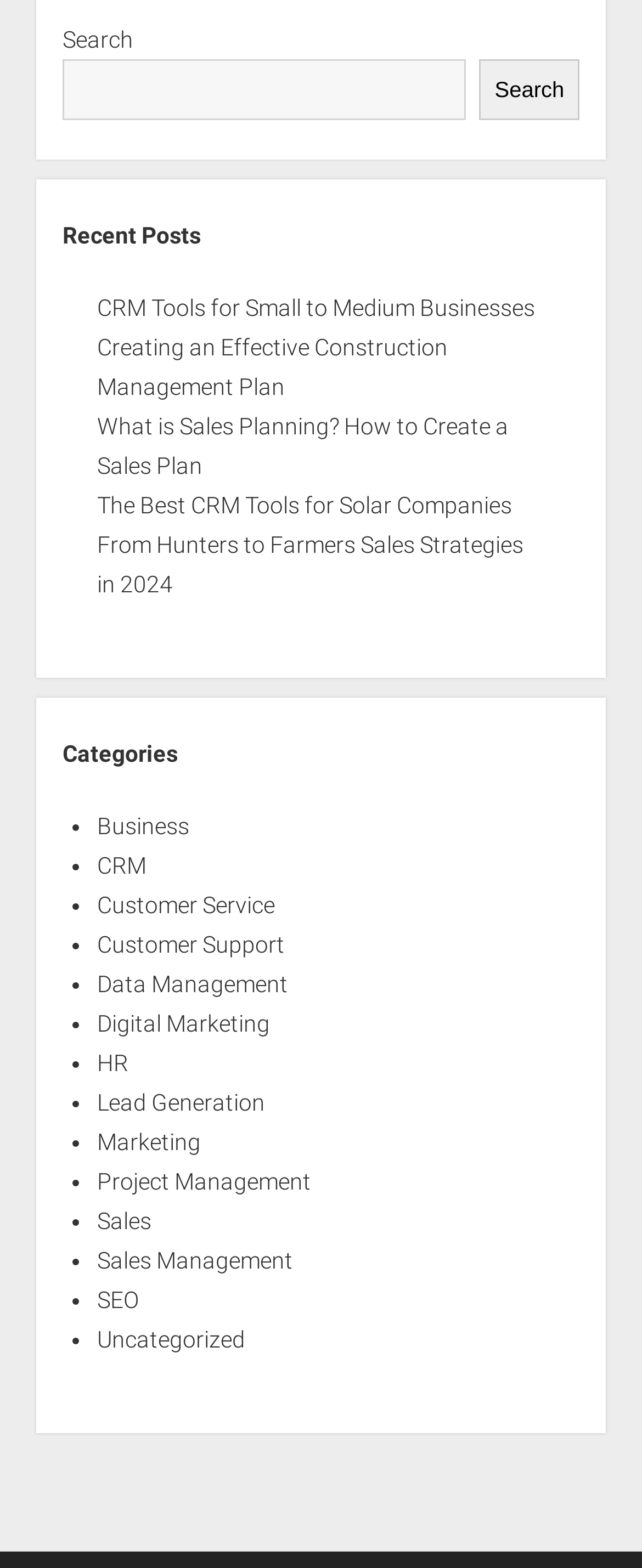Pinpoint the bounding box coordinates of the element that must be clicked to accomplish the following instruction: "Click on 'Sales' link". The coordinates should be in the format of four float numbers between 0 and 1, i.e., [left, top, right, bottom].

[0.151, 0.771, 0.236, 0.787]